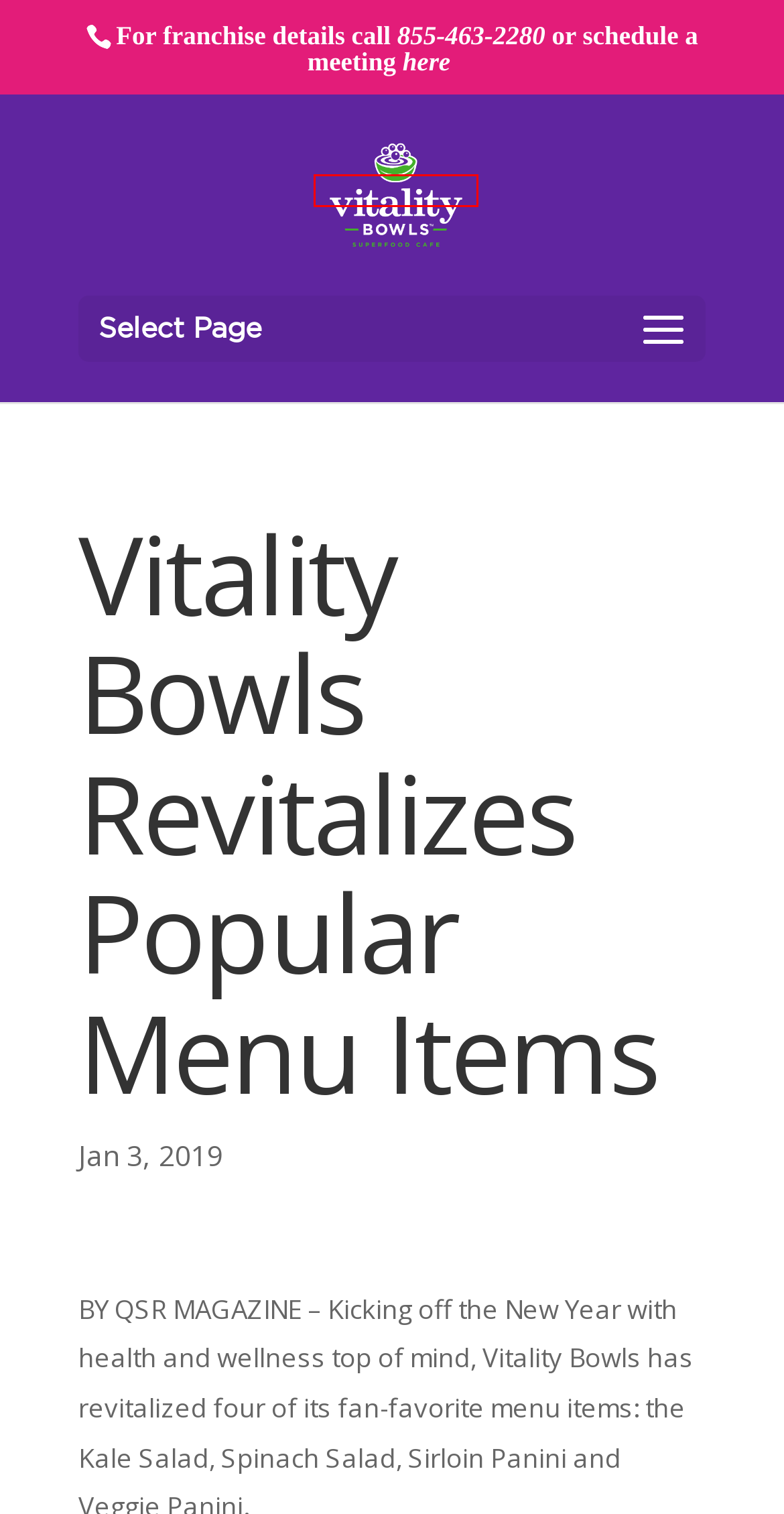Examine the screenshot of a webpage with a red bounding box around a specific UI element. Identify which webpage description best matches the new webpage that appears after clicking the element in the red bounding box. Here are the candidates:
A. WHY OPEN A VITALITY BOWLS? | Vitality Bowls
B. Calendly - Uriah Blum
C. Vitality Bowls
D. Vitality Bowls Love Bowl Available Through February | Vitality Bowls
E. Log In ‹ Vitality Bowls — WordPress
F. INVESTMENT | Vitality Bowls
G. Vitality Bowls | The Food Of Life
H. SUPPORT | Vitality Bowls

G